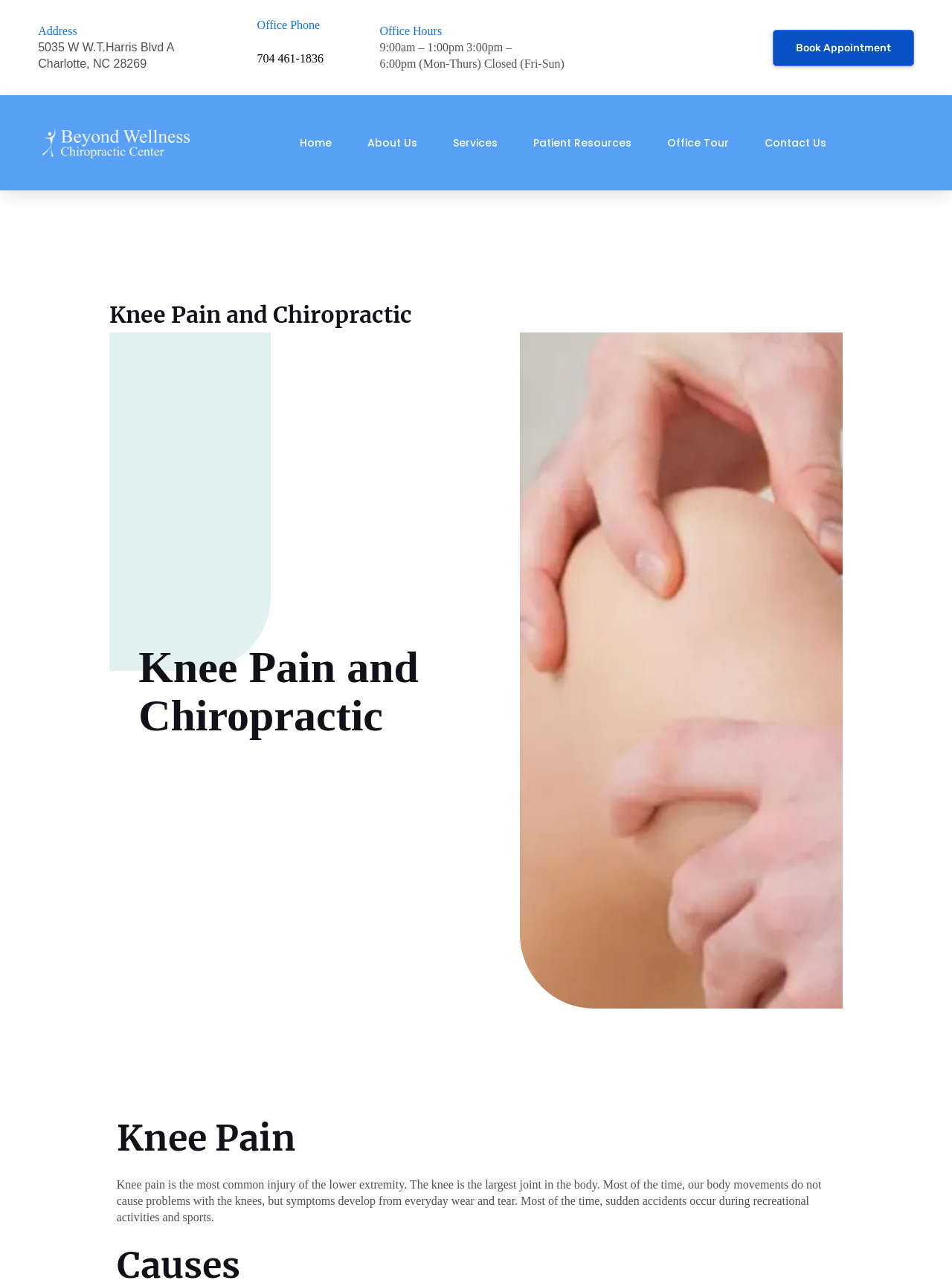What is the primary topic of discussion on this webpage?
Relying on the image, give a concise answer in one word or a brief phrase.

Knee pain and chiropractic